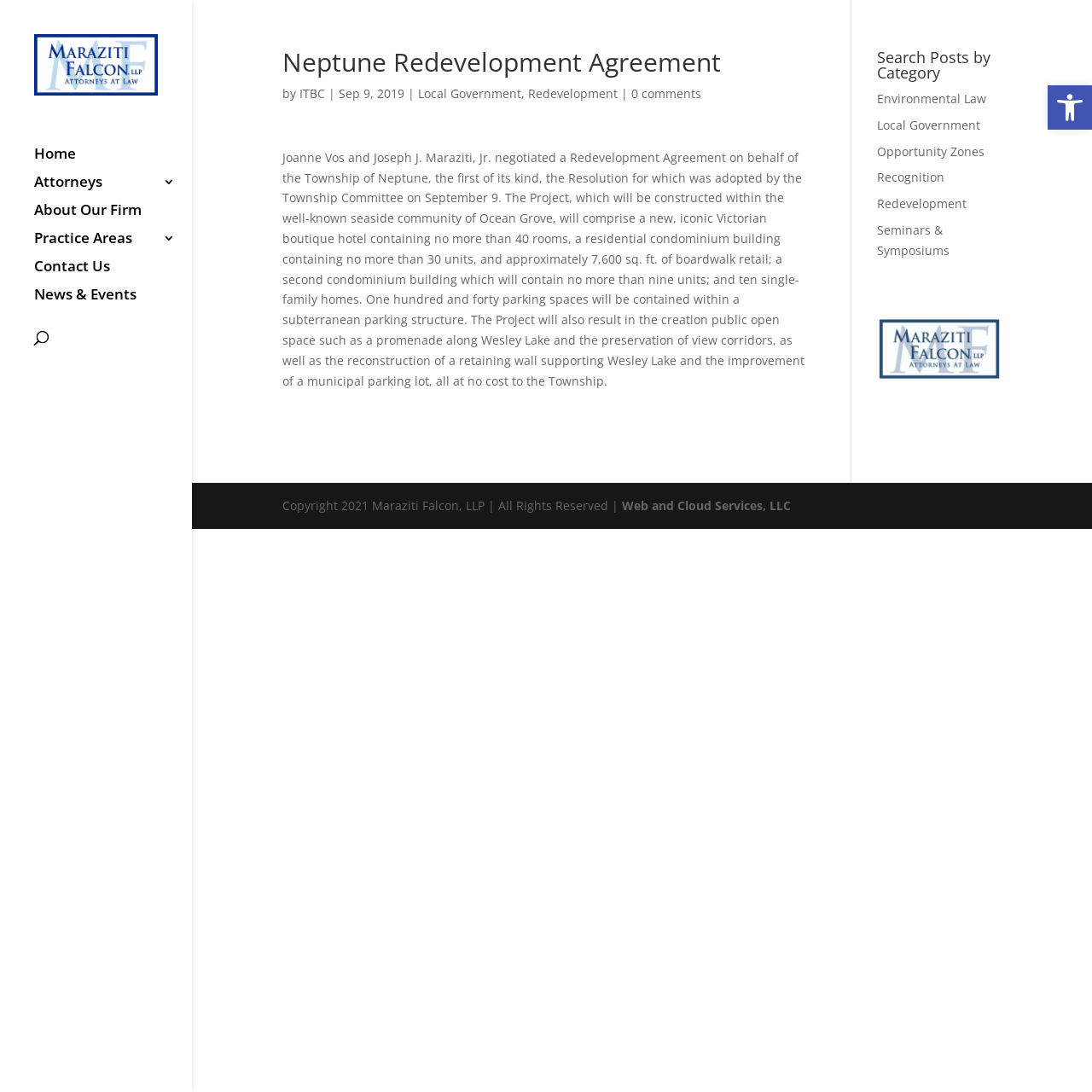Please find the main title text of this webpage.

Neptune Redevelopment Agreement